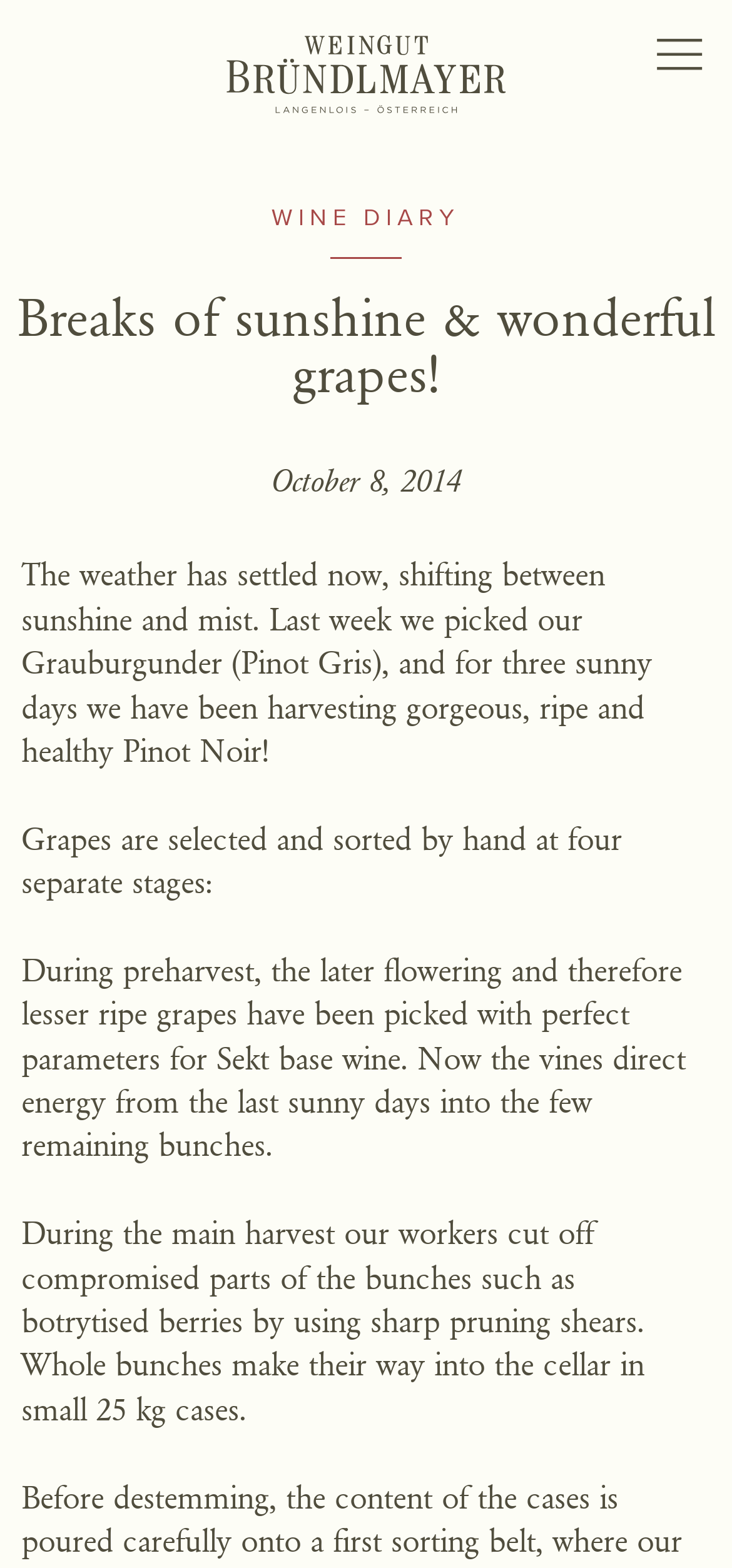Locate the bounding box coordinates of the area to click to fulfill this instruction: "Visit the winery page". The bounding box should be presented as four float numbers between 0 and 1, in the order [left, top, right, bottom].

[0.423, 0.351, 0.577, 0.38]